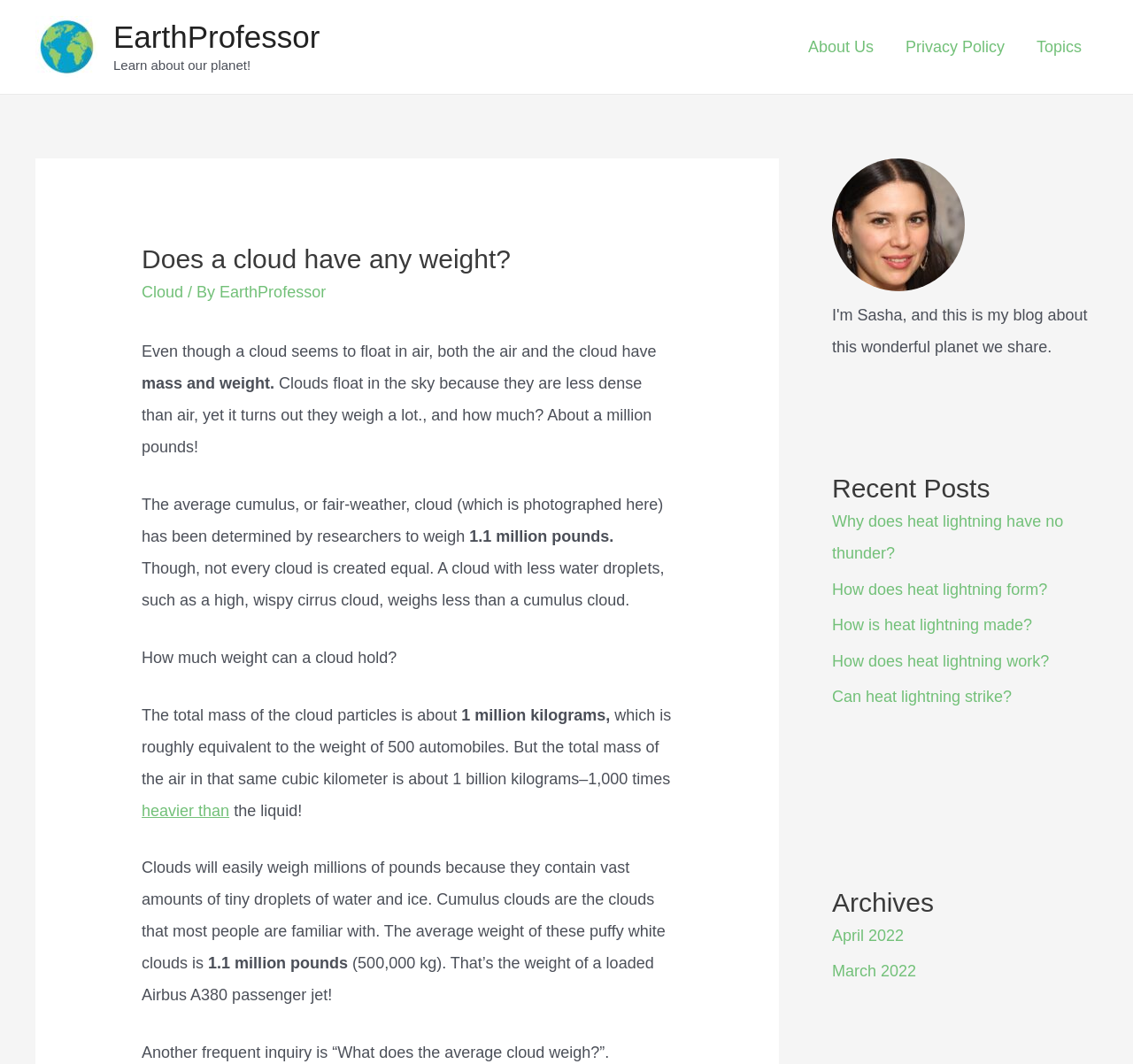What is the topic of the recent posts section?
Answer the question with as much detail as possible.

The answer can be found in the section with the heading 'Recent Posts'. It lists several links related to heat lightning, such as 'Why does heat lightning have no thunder?' and 'How does heat lightning form?'.